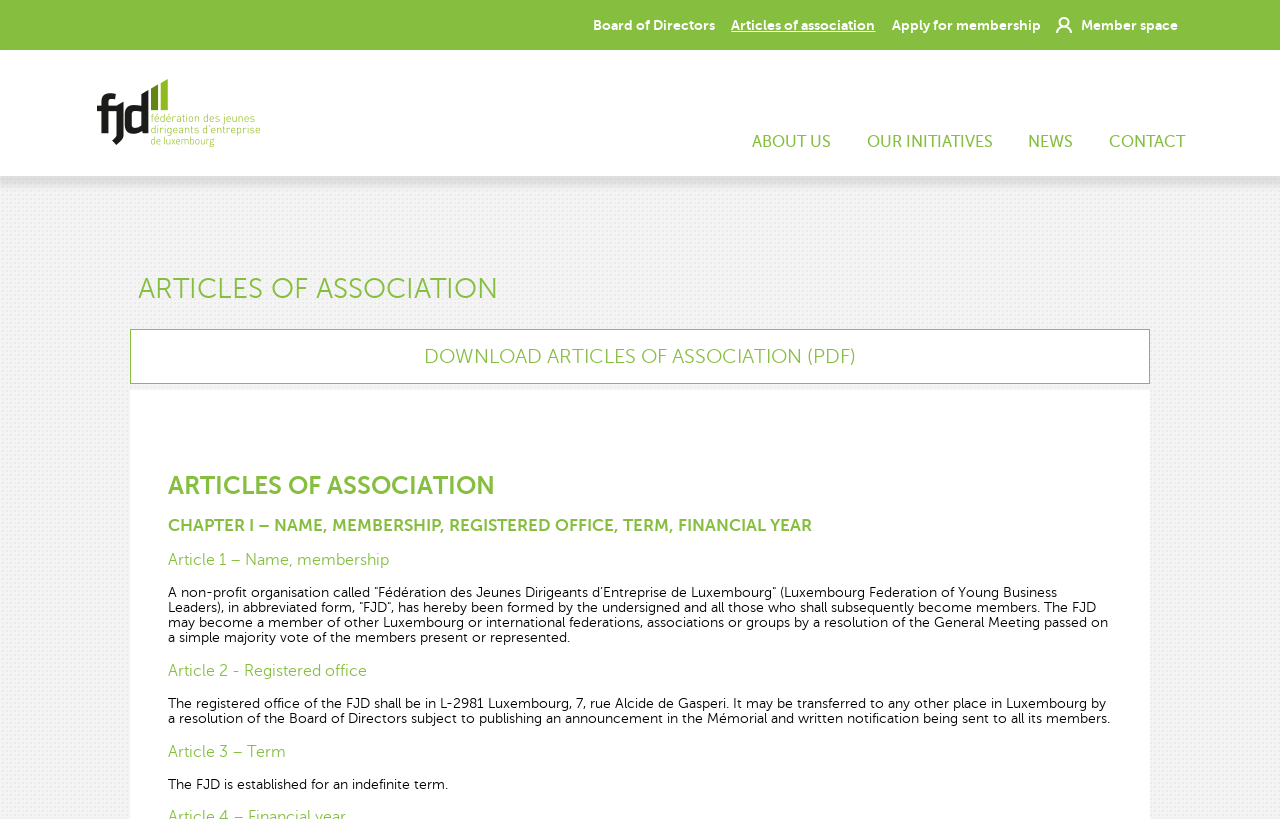Please mark the bounding box coordinates of the area that should be clicked to carry out the instruction: "Read about FJD".

[0.072, 0.061, 0.203, 0.214]